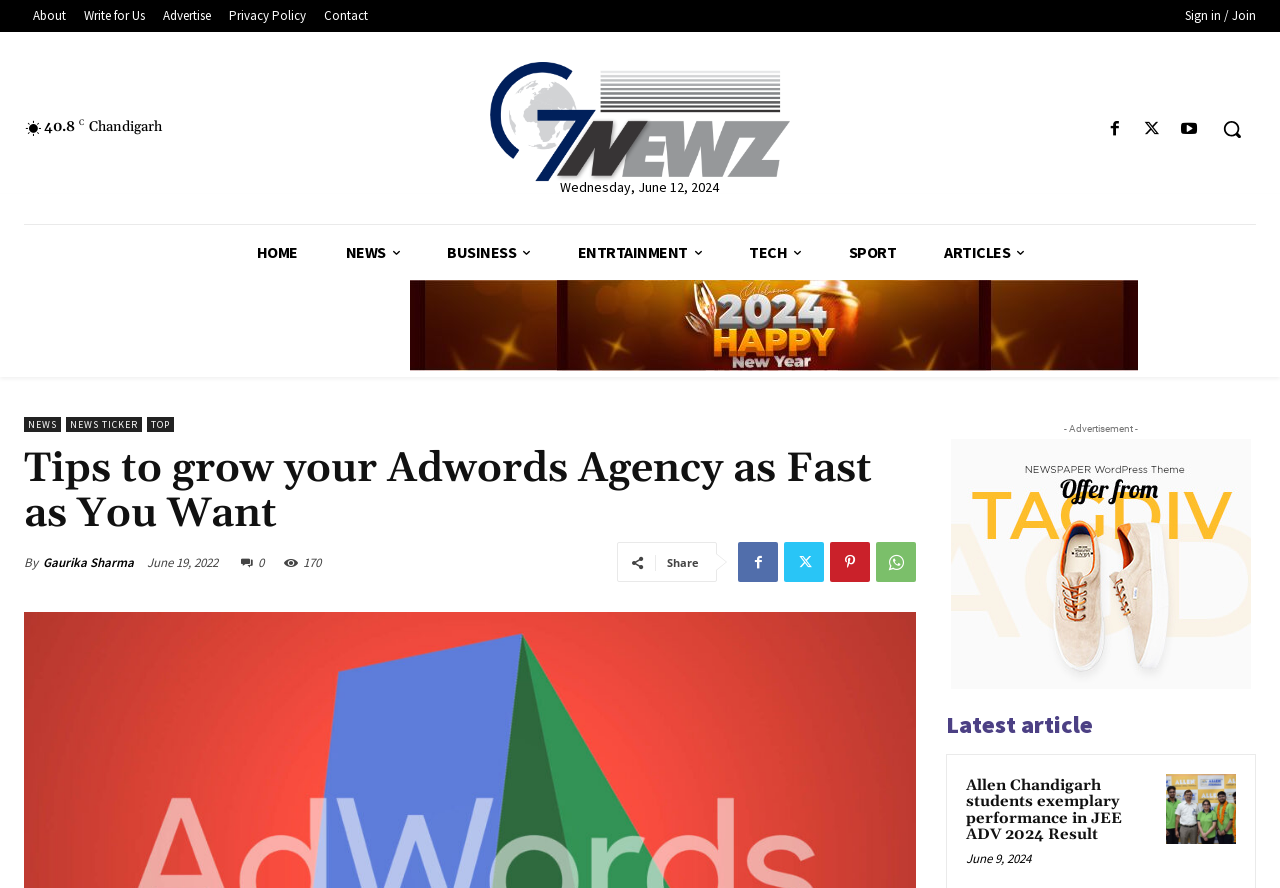Pinpoint the bounding box coordinates of the clickable element needed to complete the instruction: "Click on the 'Log in' button". The coordinates should be provided as four float numbers between 0 and 1: [left, top, right, bottom].

None